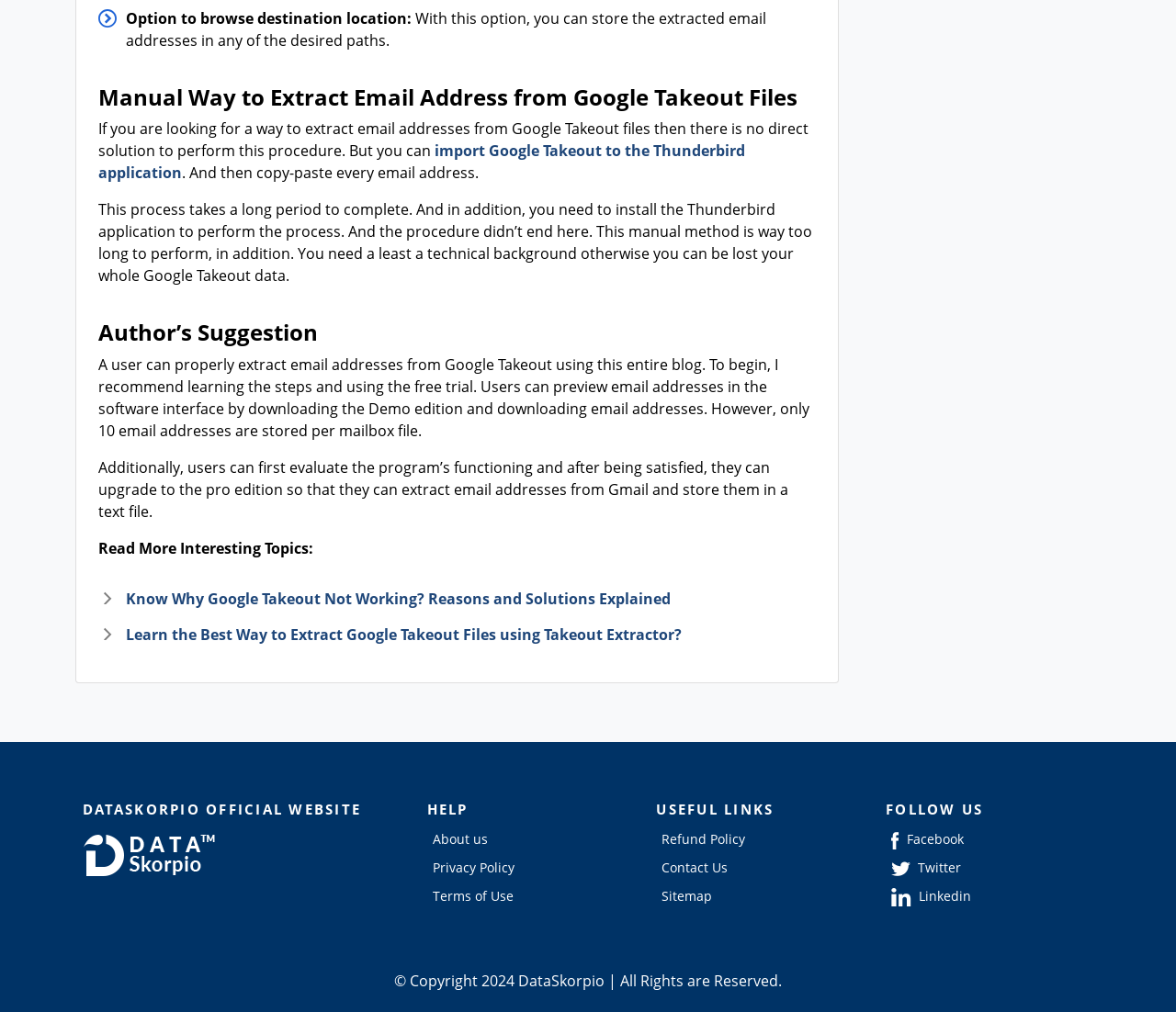Specify the bounding box coordinates of the region I need to click to perform the following instruction: "Follow on Facebook". The coordinates must be four float numbers in the range of 0 to 1, i.e., [left, top, right, bottom].

None